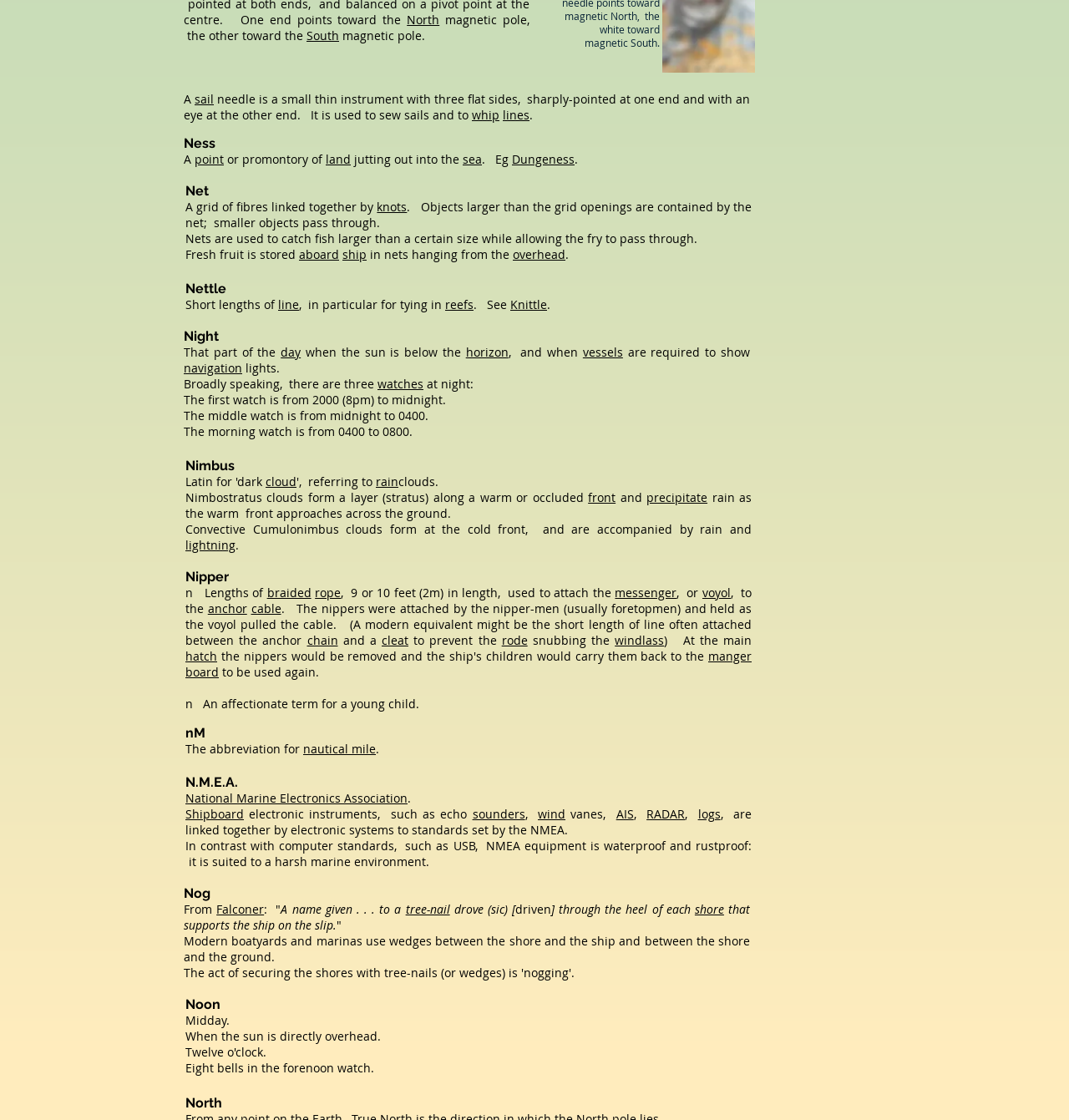What is the first word of the third heading?
Answer the question with a single word or phrase, referring to the image.

Ness